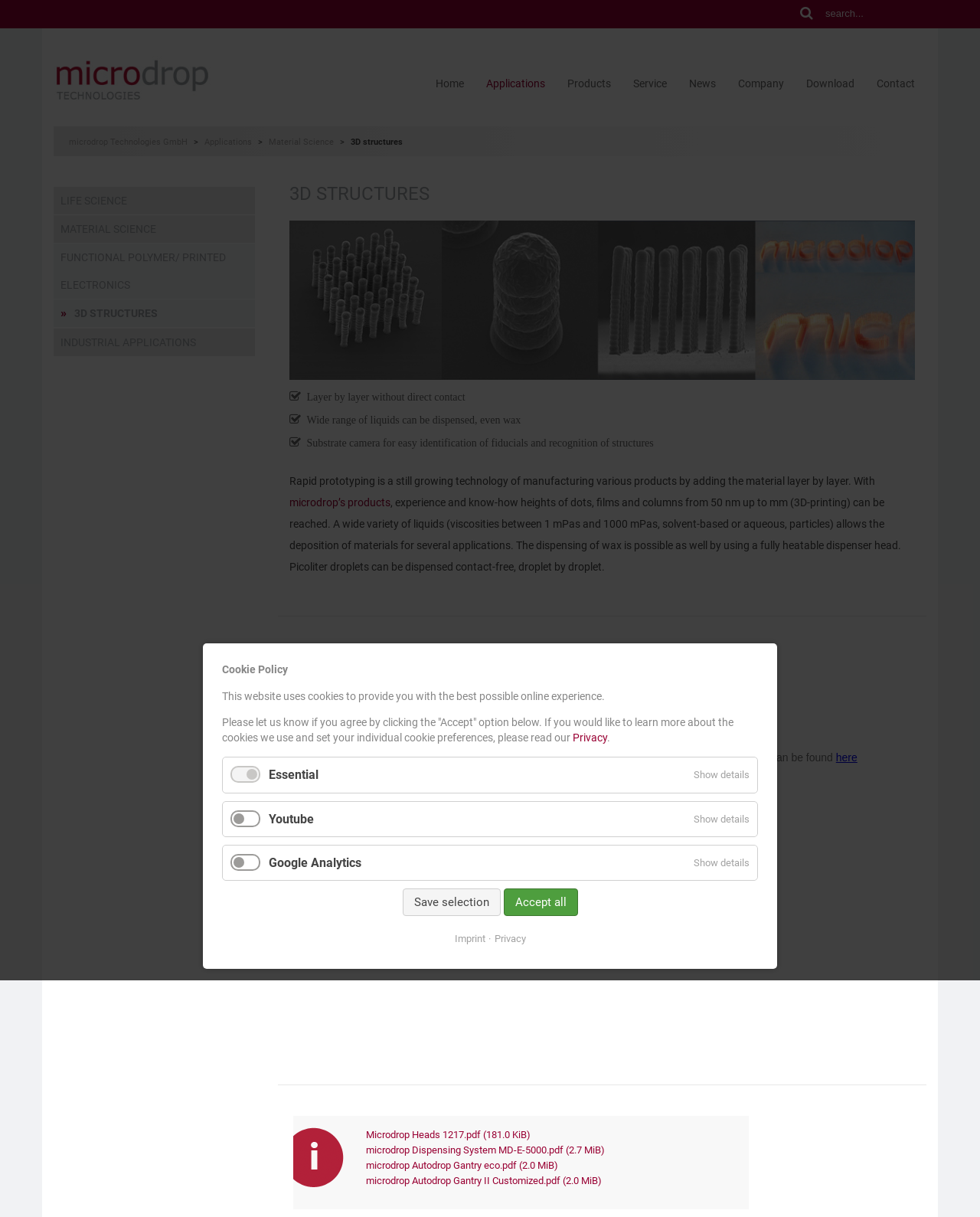Based on the element description, predict the bounding box coordinates (top-left x, top-left y, bottom-right x, bottom-right y) for the UI element in the screenshot: Bright Red Technologies Tax Center

None